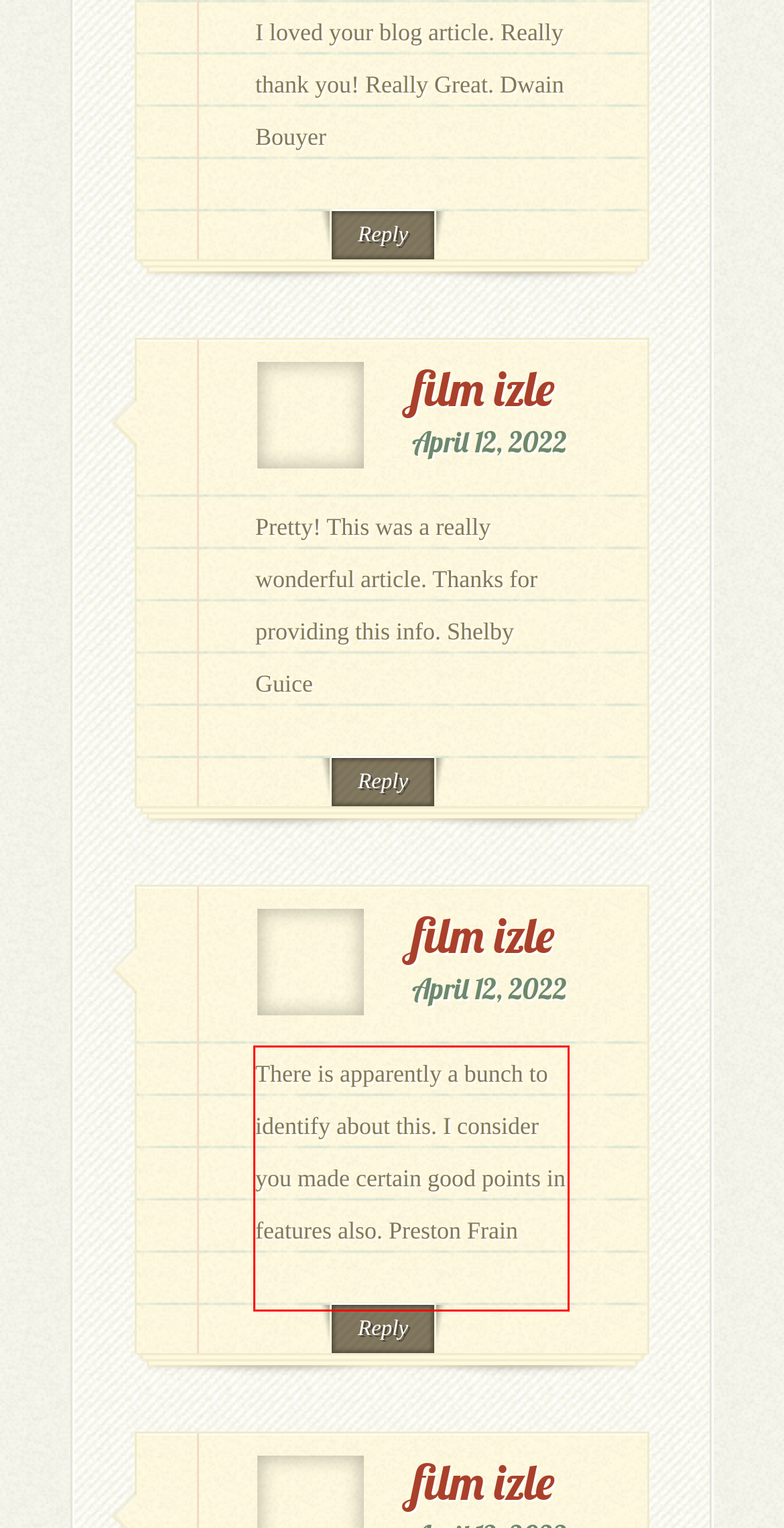You are provided with a webpage screenshot that includes a red rectangle bounding box. Extract the text content from within the bounding box using OCR.

There is apparently a bunch to identify about this. I consider you made certain good points in features also. Preston Frain